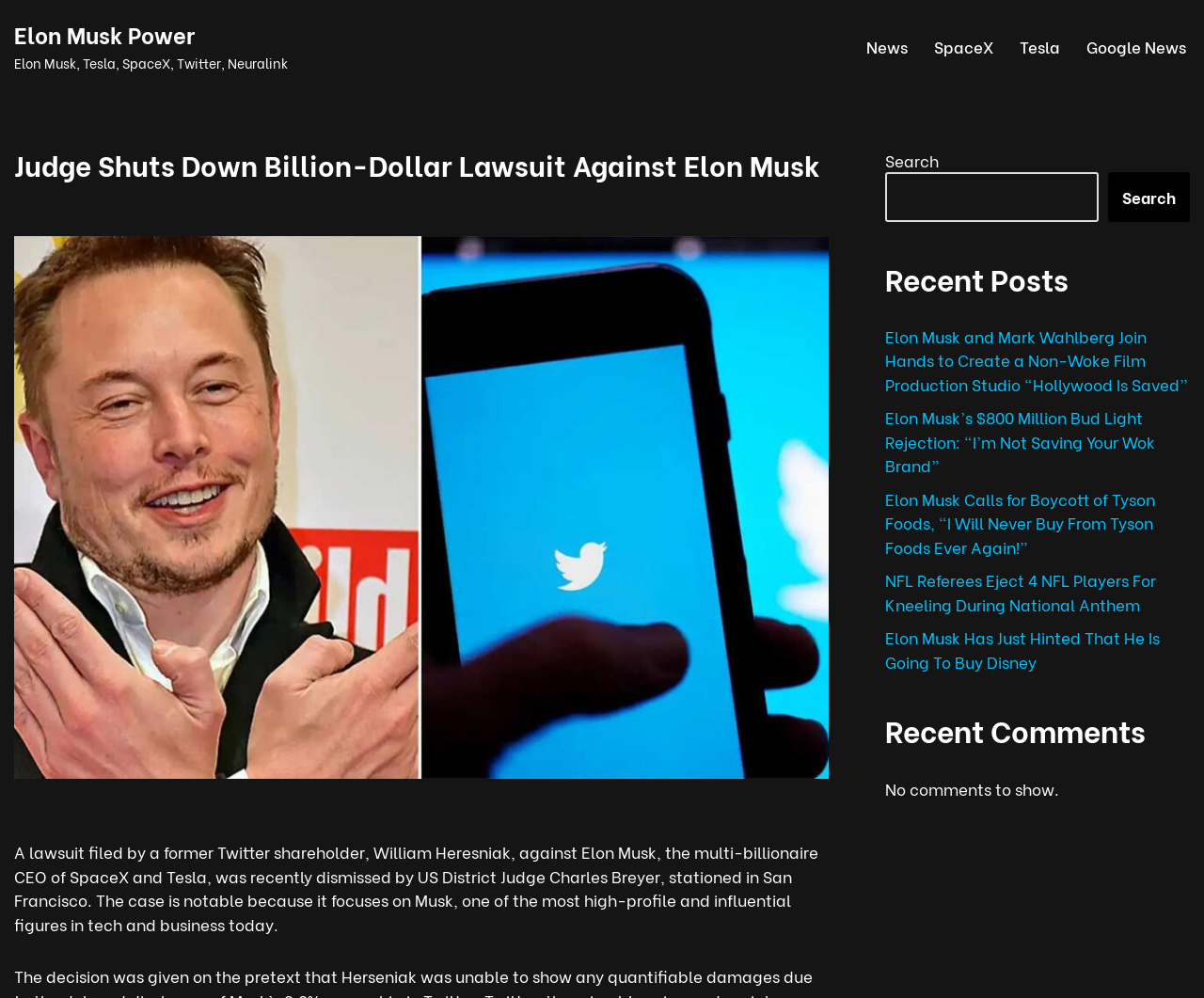What is the purpose of the search box?
Answer the question with detailed information derived from the image.

The search box is located in the top right corner of the webpage, and it allows users to search for specific content within the website.